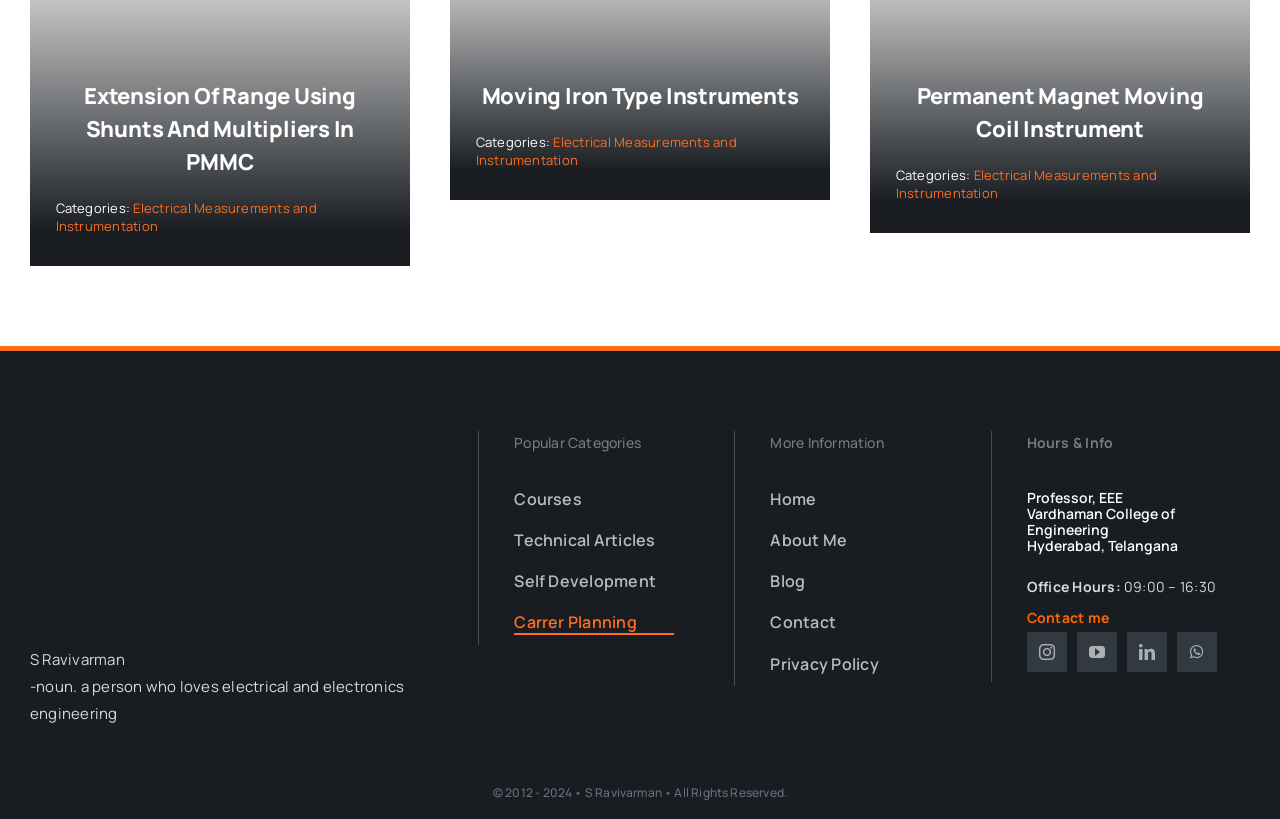Extract the bounding box of the UI element described as: "Permanent Magnet Moving Coil Instrument".

[0.716, 0.099, 0.94, 0.176]